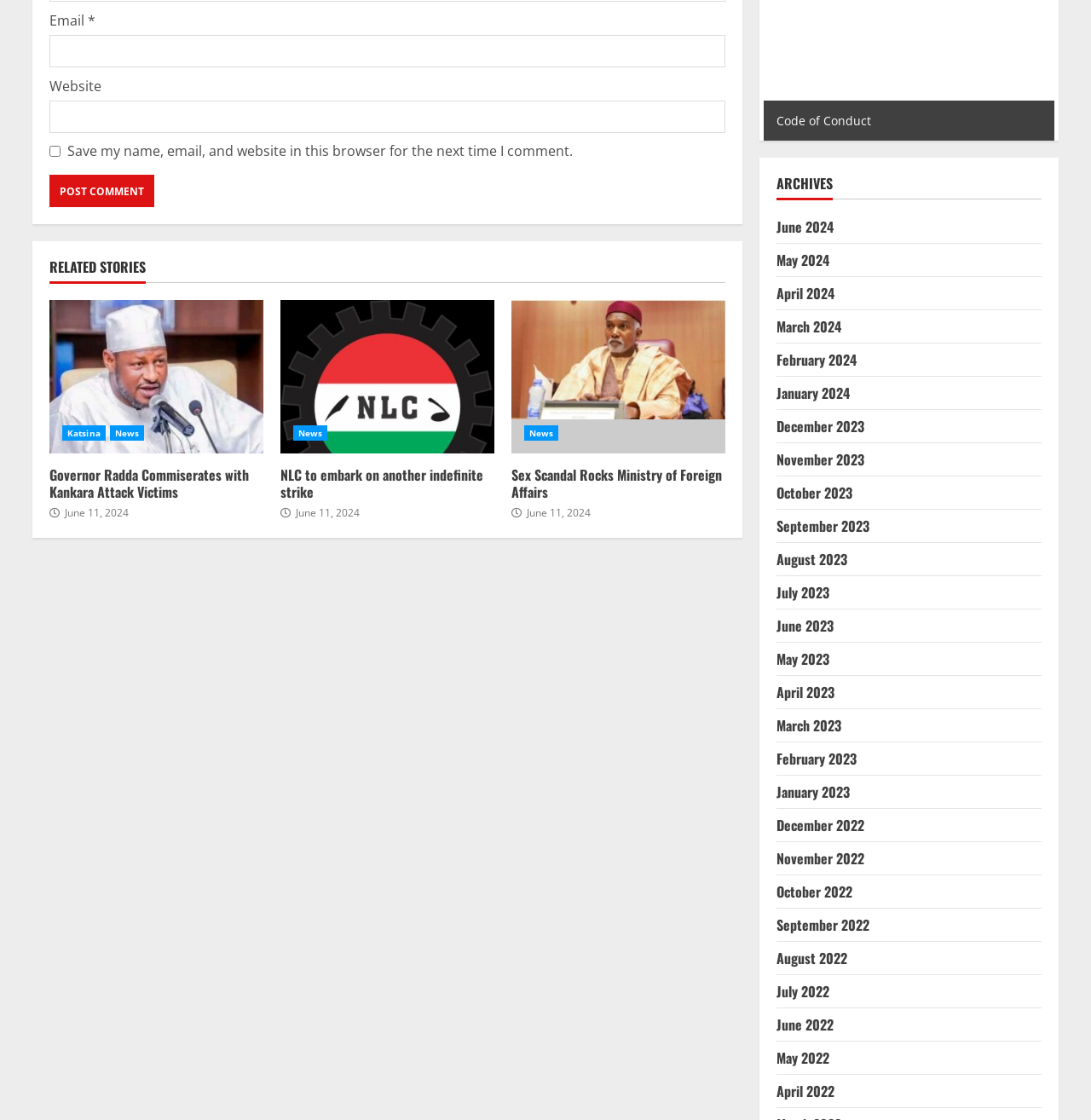Please provide a one-word or phrase answer to the question: 
What is the purpose of the checkbox?

Save comment info